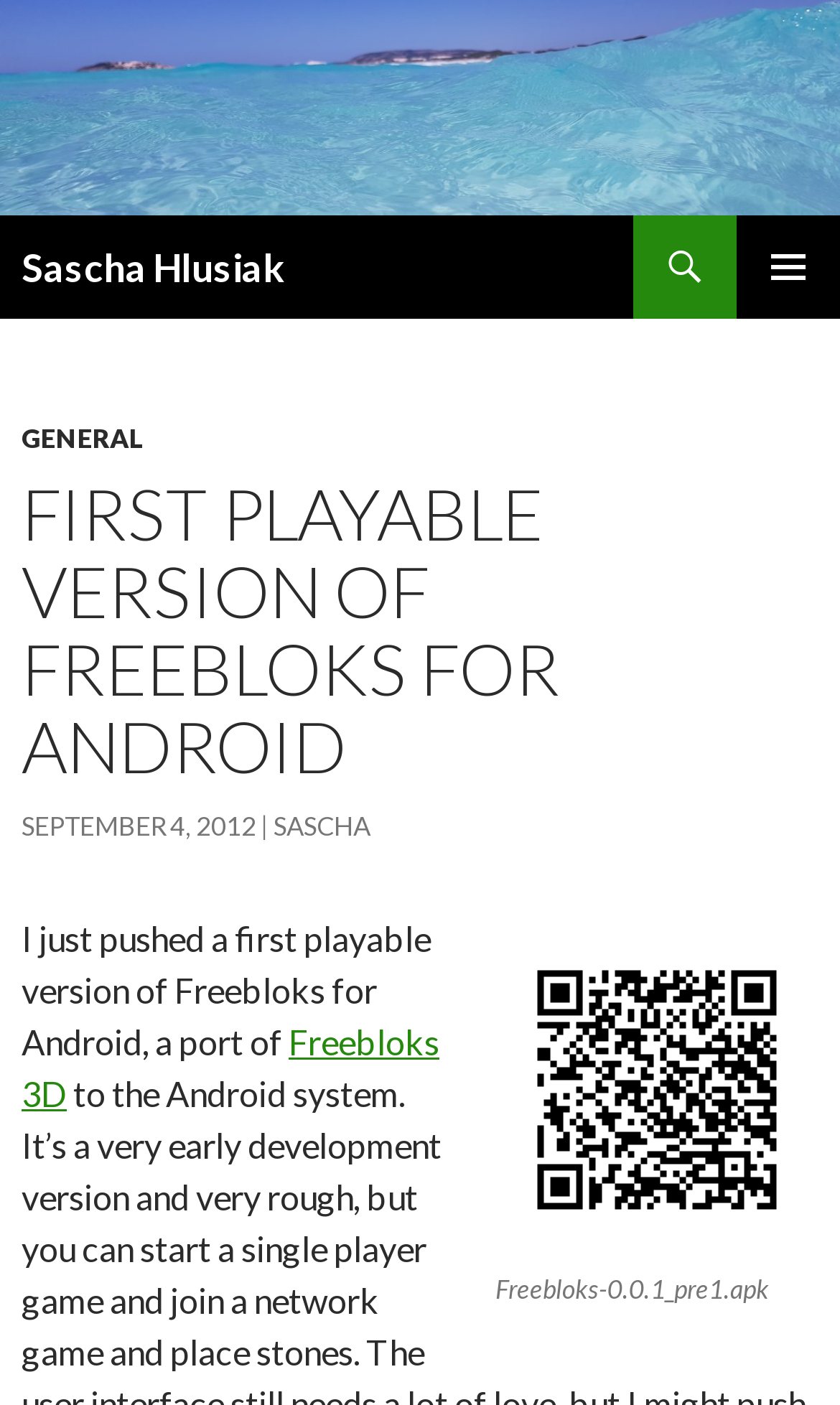Offer a meticulous caption that includes all visible features of the webpage.

The webpage is about the first playable version of Freebloks for Android, a game developed by Sascha Hlusiak. At the top, there is a link to Sascha Hlusiak's profile, accompanied by an image of the developer. Below this, there is a heading with the same name, Sascha Hlusiak. 

To the right of the heading, there are two links: "Search" and a button with a PRIMARY MENU icon. Below these elements, there is a "SKIP TO CONTENT" link. 

The main content of the webpage is divided into two sections. The first section has a heading that reads "FIRST PLAYABLE VERSION OF FREEBLOKS FOR ANDROID". Below this heading, there are links to "GENERAL" and a date, "SEPTEMBER 4, 2012", which is also marked as a time element. There is another link to "SASCHA" on the same line as the date.

The second section of the main content features a figure with an image, which is described by a figcaption element. The figcaption text reads "Freebloks-0.0.1_pre1.apk". Below the figure, there is a block of text that describes the first playable version of Freebloks for Android, mentioning that it is a port of Freebloks 3D, which is a link to another webpage.